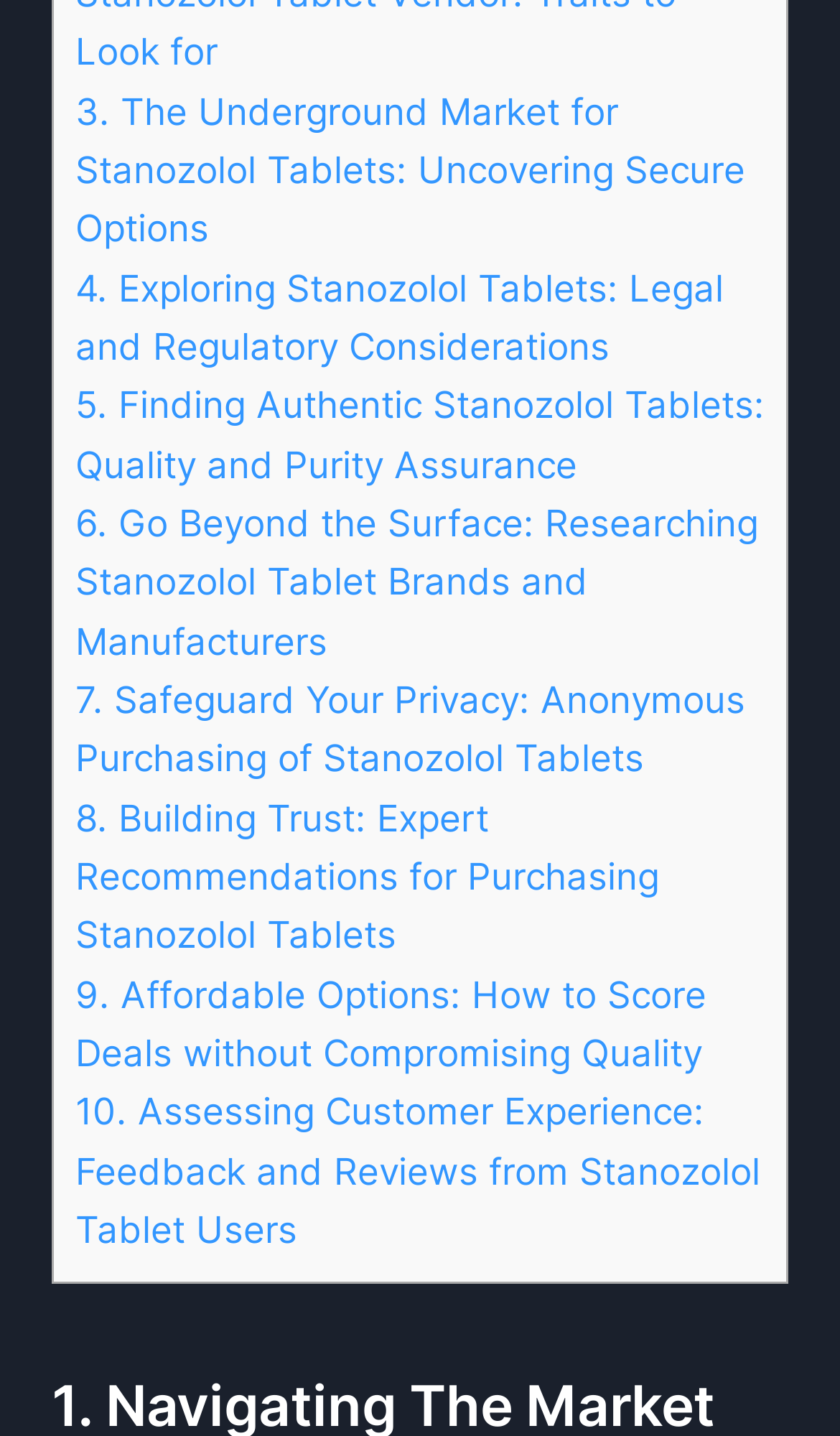How many links are provided on the webpage?
Look at the webpage screenshot and answer the question with a detailed explanation.

By counting the number of links provided on the webpage, I can see that there are 10 links, each with a unique title related to Stanozolol Tablets.